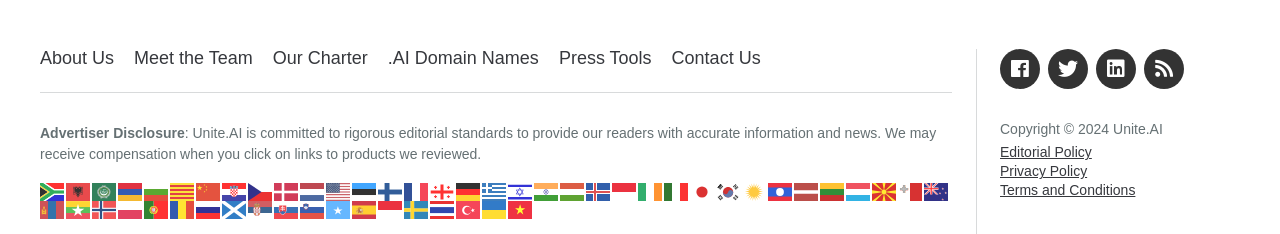Find and specify the bounding box coordinates that correspond to the clickable region for the instruction: "View Advertiser Disclosure".

[0.031, 0.536, 0.144, 0.604]